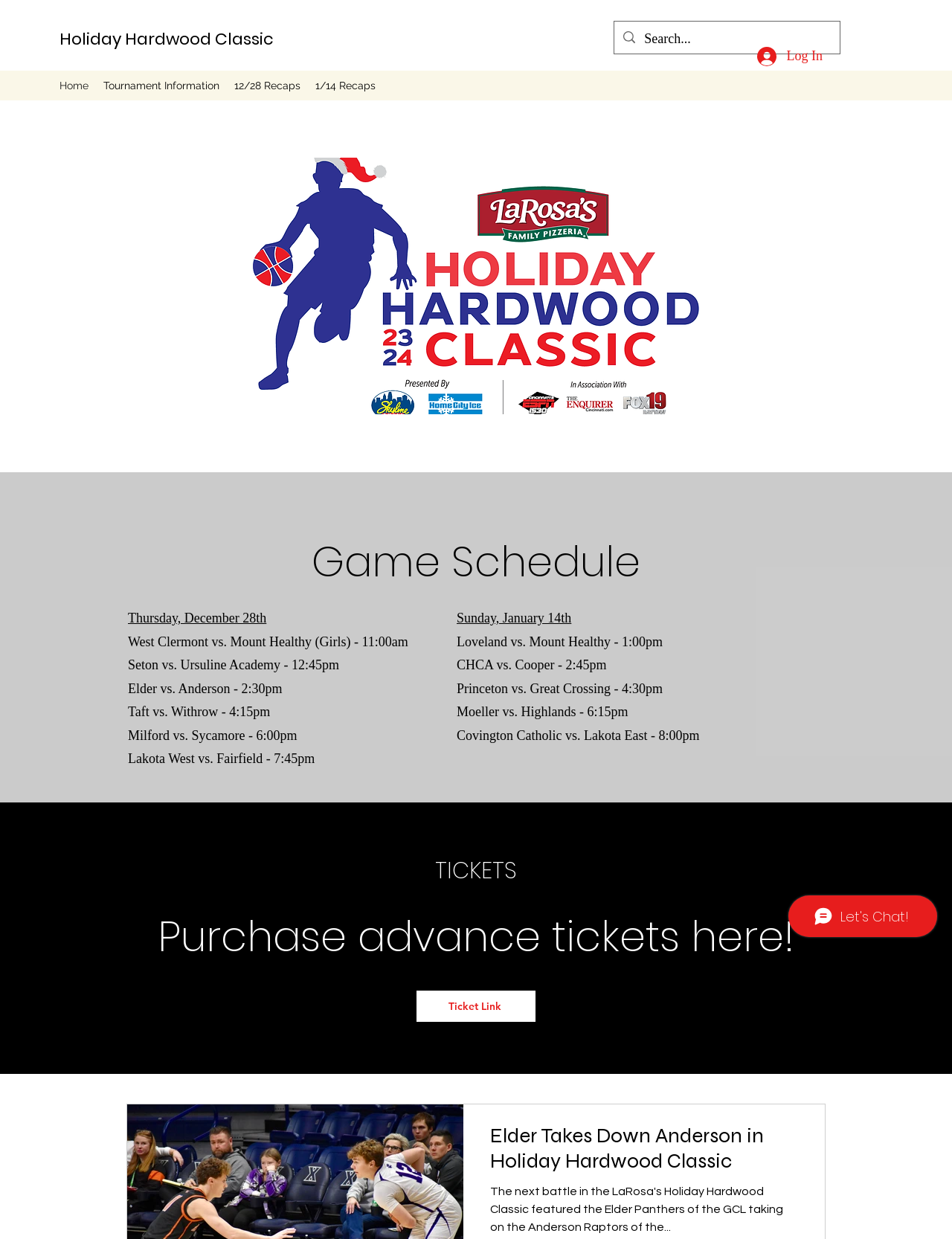Determine the bounding box coordinates for the clickable element to execute this instruction: "View Tournament Information". Provide the coordinates as four float numbers between 0 and 1, i.e., [left, top, right, bottom].

[0.101, 0.06, 0.238, 0.078]